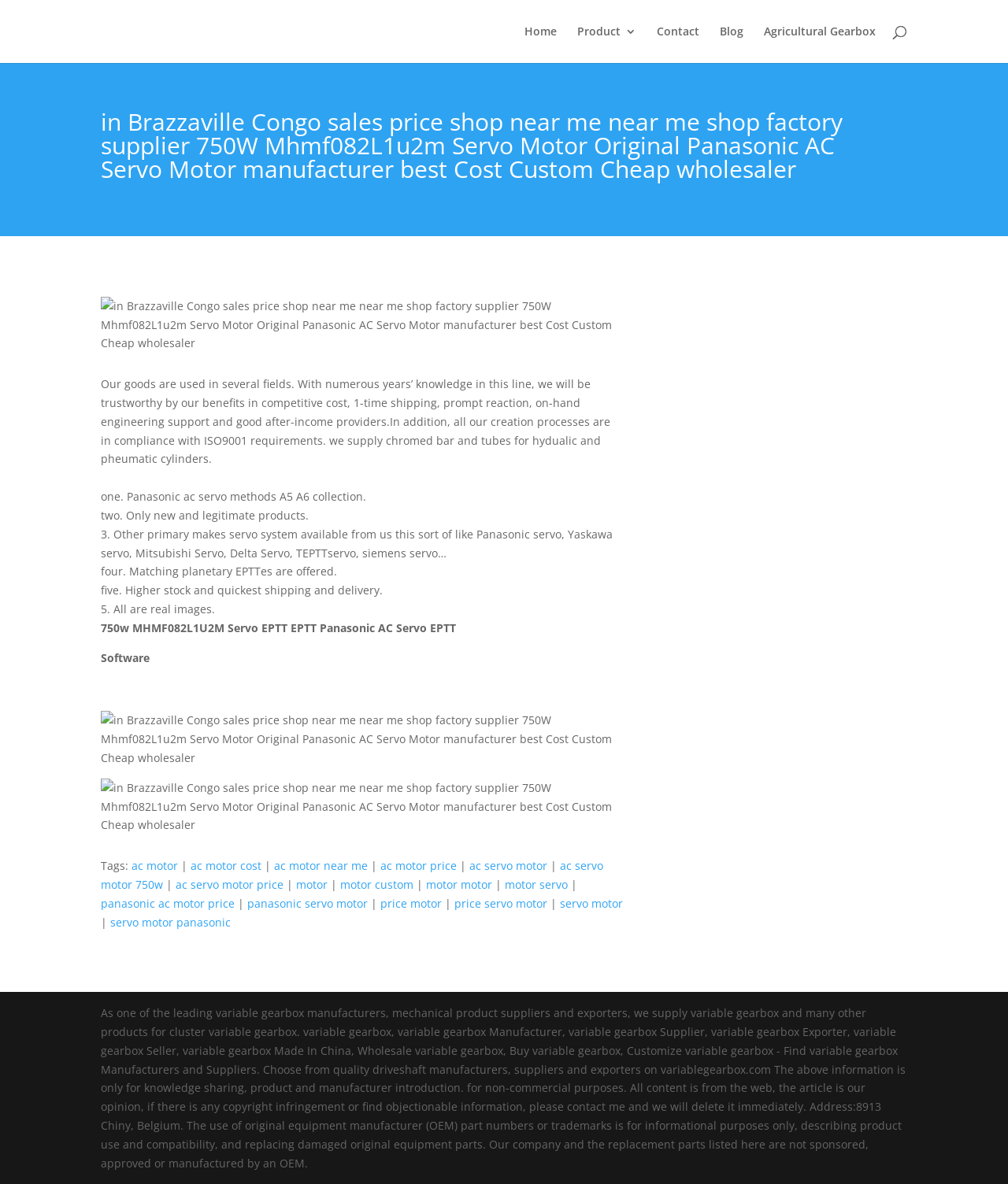Please specify the bounding box coordinates of the area that should be clicked to accomplish the following instruction: "Read about Panasonic ac servo motor". The coordinates should consist of four float numbers between 0 and 1, i.e., [left, top, right, bottom].

[0.1, 0.524, 0.452, 0.536]